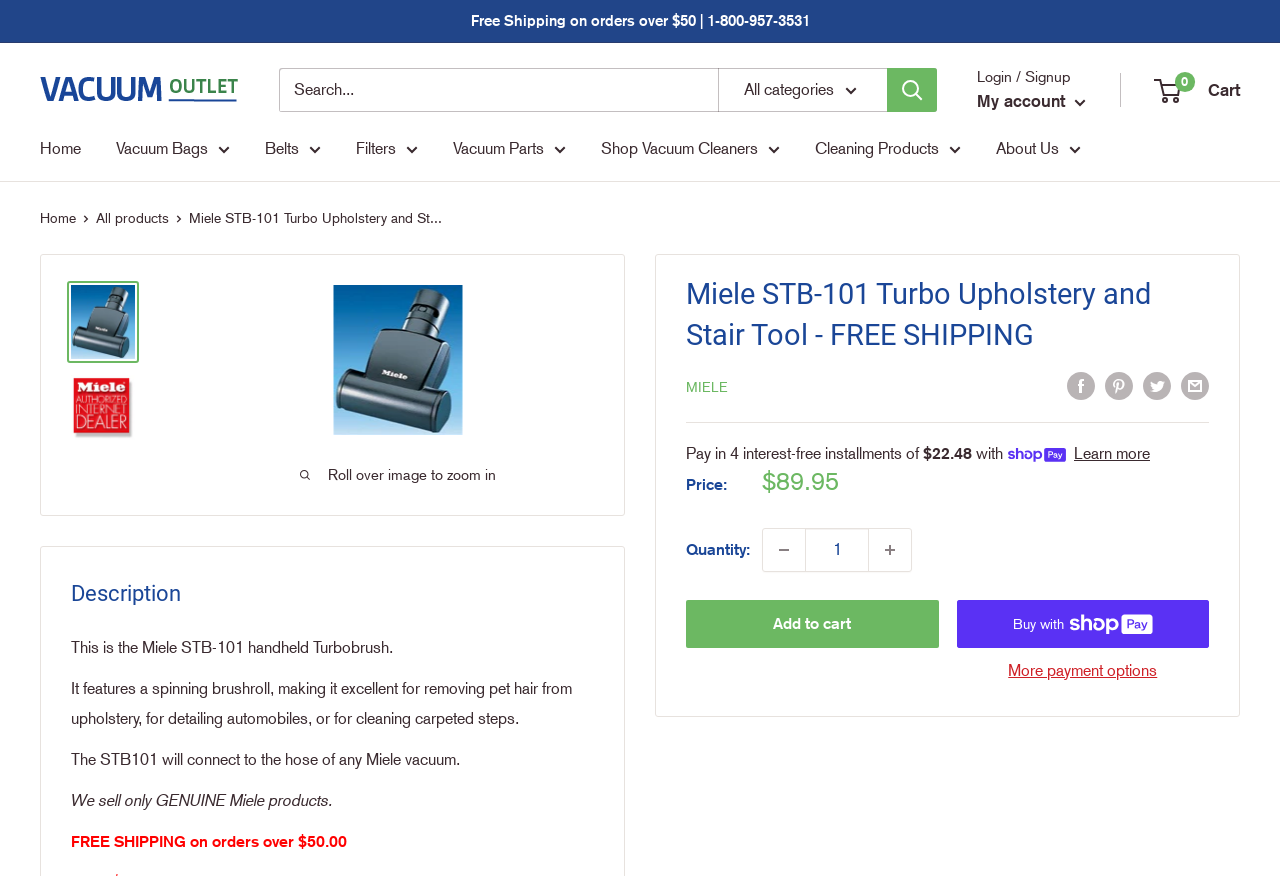Please find the bounding box coordinates of the clickable region needed to complete the following instruction: "Learn more about Shop Pay". The bounding box coordinates must consist of four float numbers between 0 and 1, i.e., [left, top, right, bottom].

[0.839, 0.501, 0.898, 0.535]